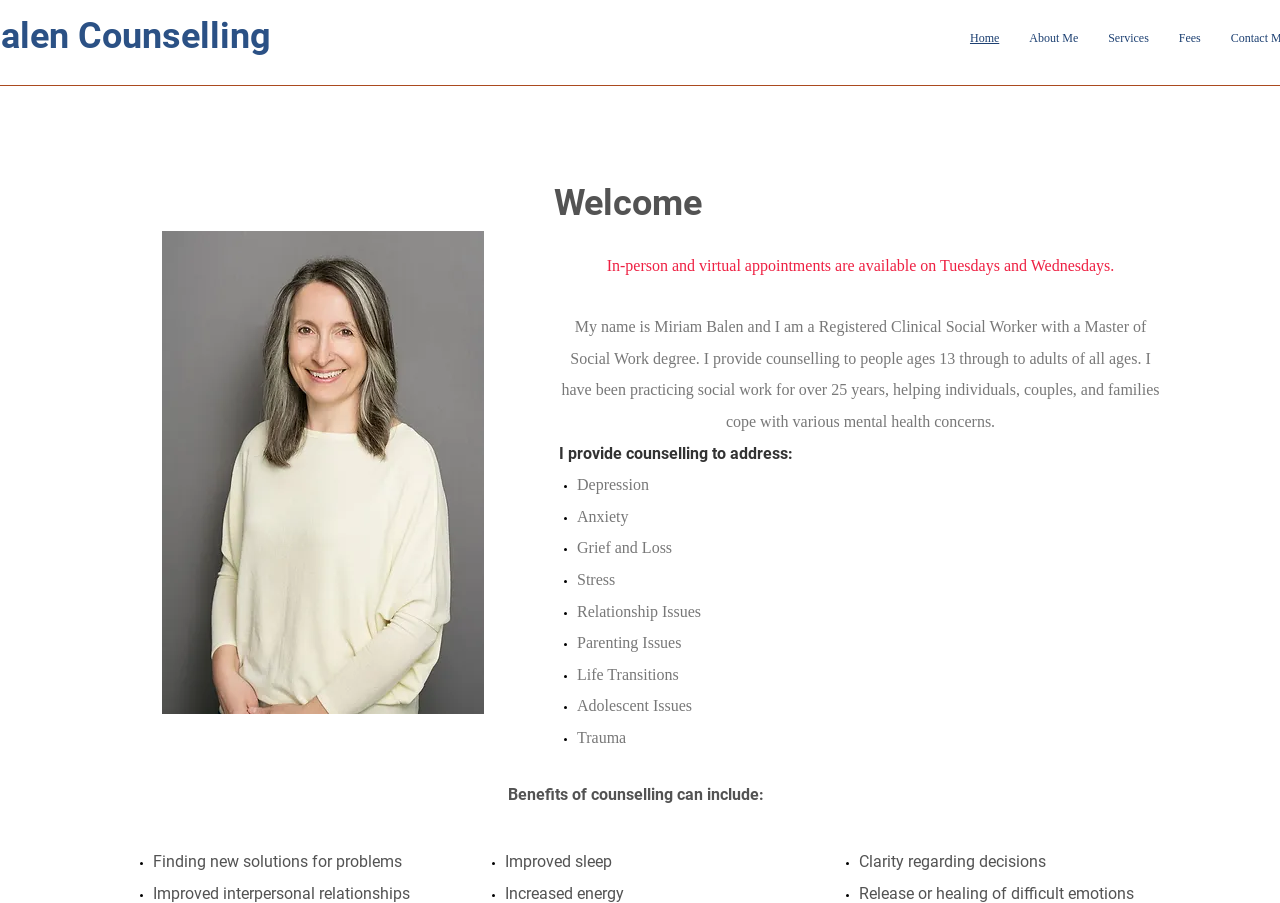Determine the bounding box of the UI component based on this description: "About Me". The bounding box coordinates should be four float values between 0 and 1, i.e., [left, top, right, bottom].

[0.792, 0.025, 0.854, 0.059]